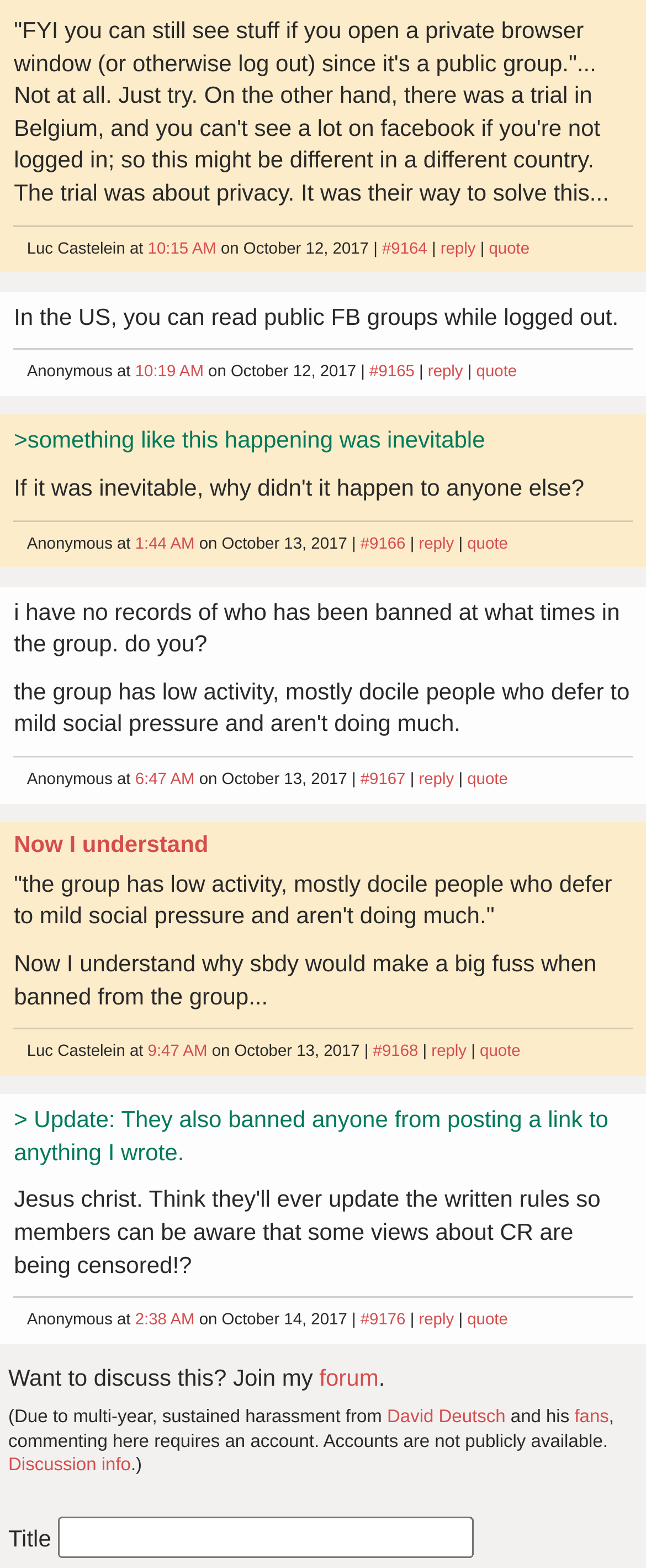Identify the bounding box for the UI element described as: "Travel". The coordinates should be four float numbers between 0 and 1, i.e., [left, top, right, bottom].

None